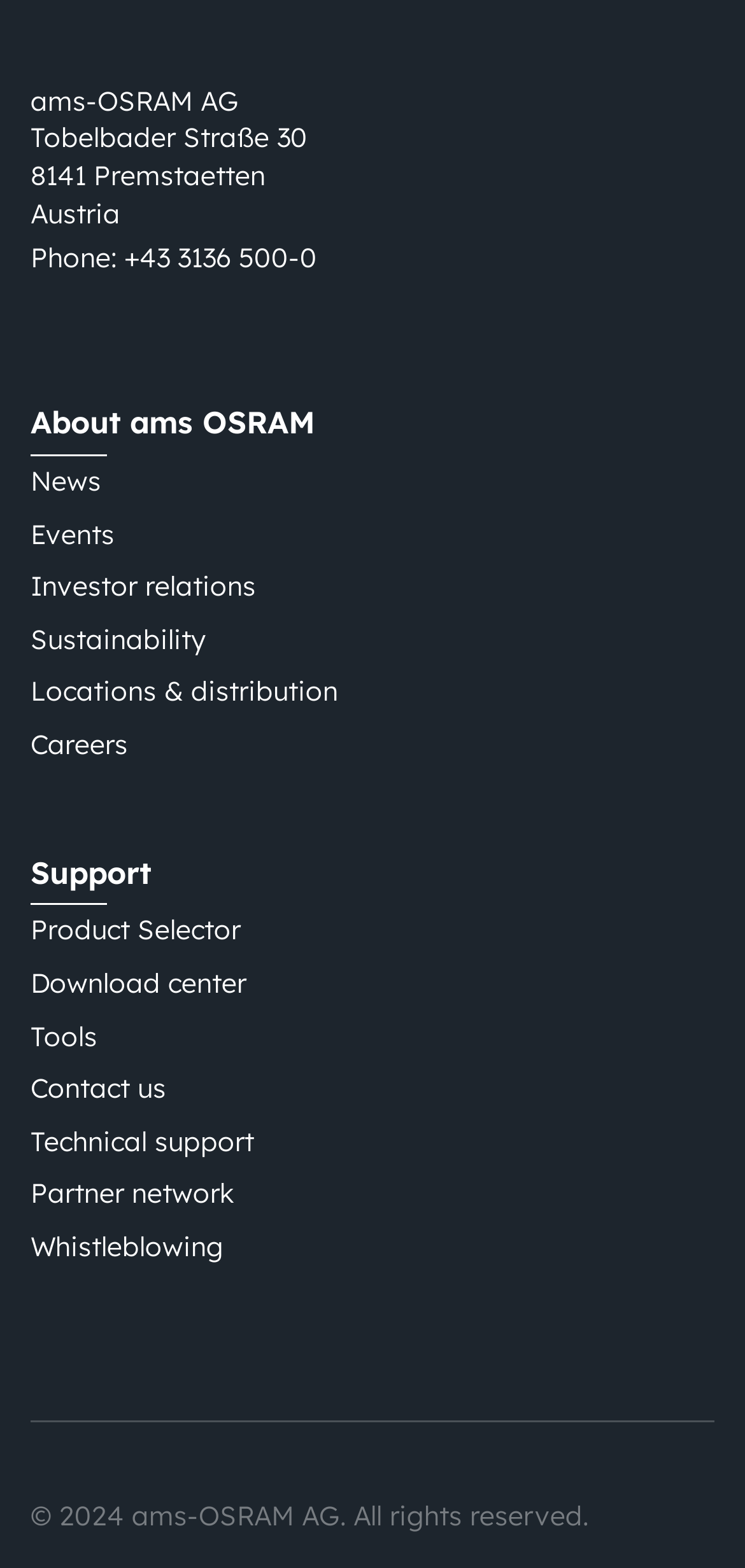Bounding box coordinates are to be given in the format (top-left x, top-left y, bottom-right x, bottom-right y). All values must be floating point numbers between 0 and 1. Provide the bounding box coordinate for the UI element described as: name="s"

None